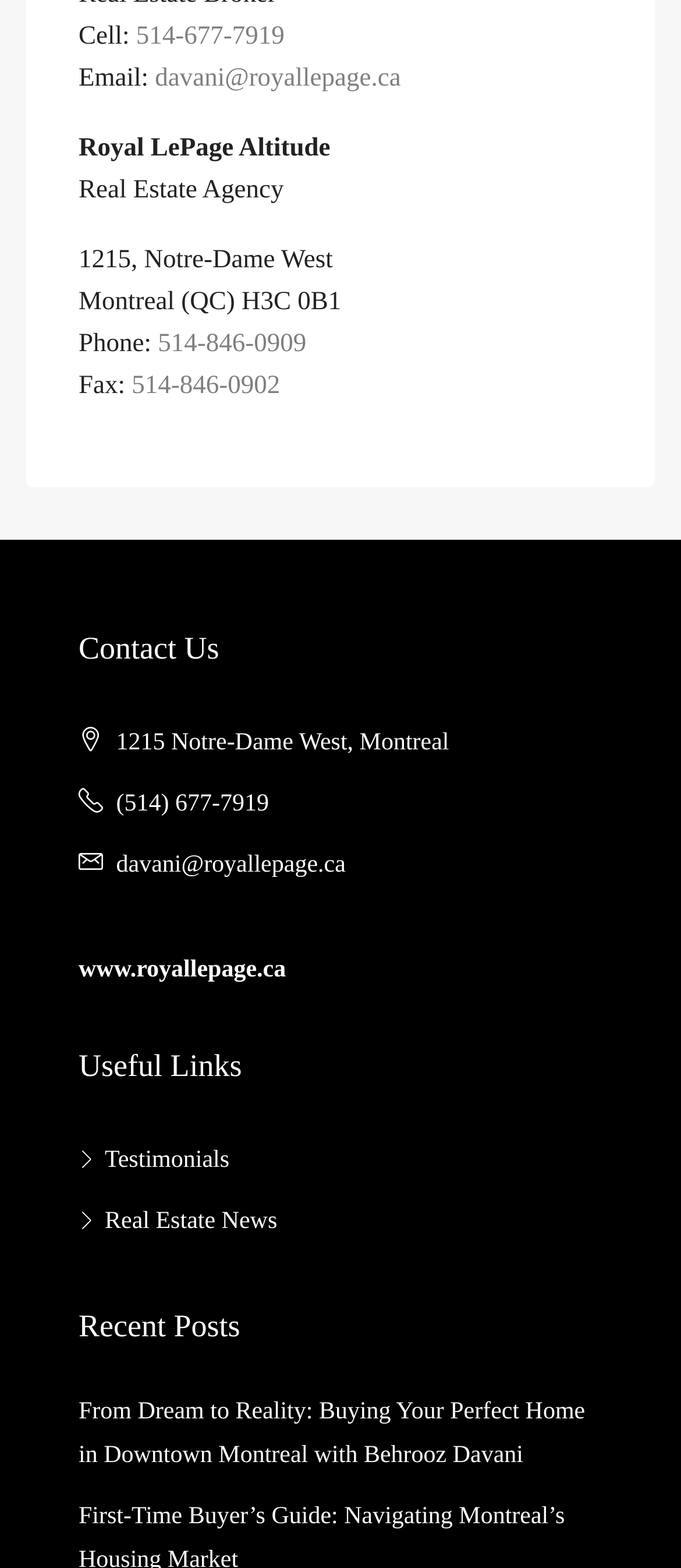What is the address of the real estate agency?
Provide a well-explained and detailed answer to the question.

I found the address by looking at the static text elements with the contents '1215, Notre-Dame West' and 'Montreal (QC) H3C 0B1' which are located near each other, indicating that they form the complete address of the real estate agency.